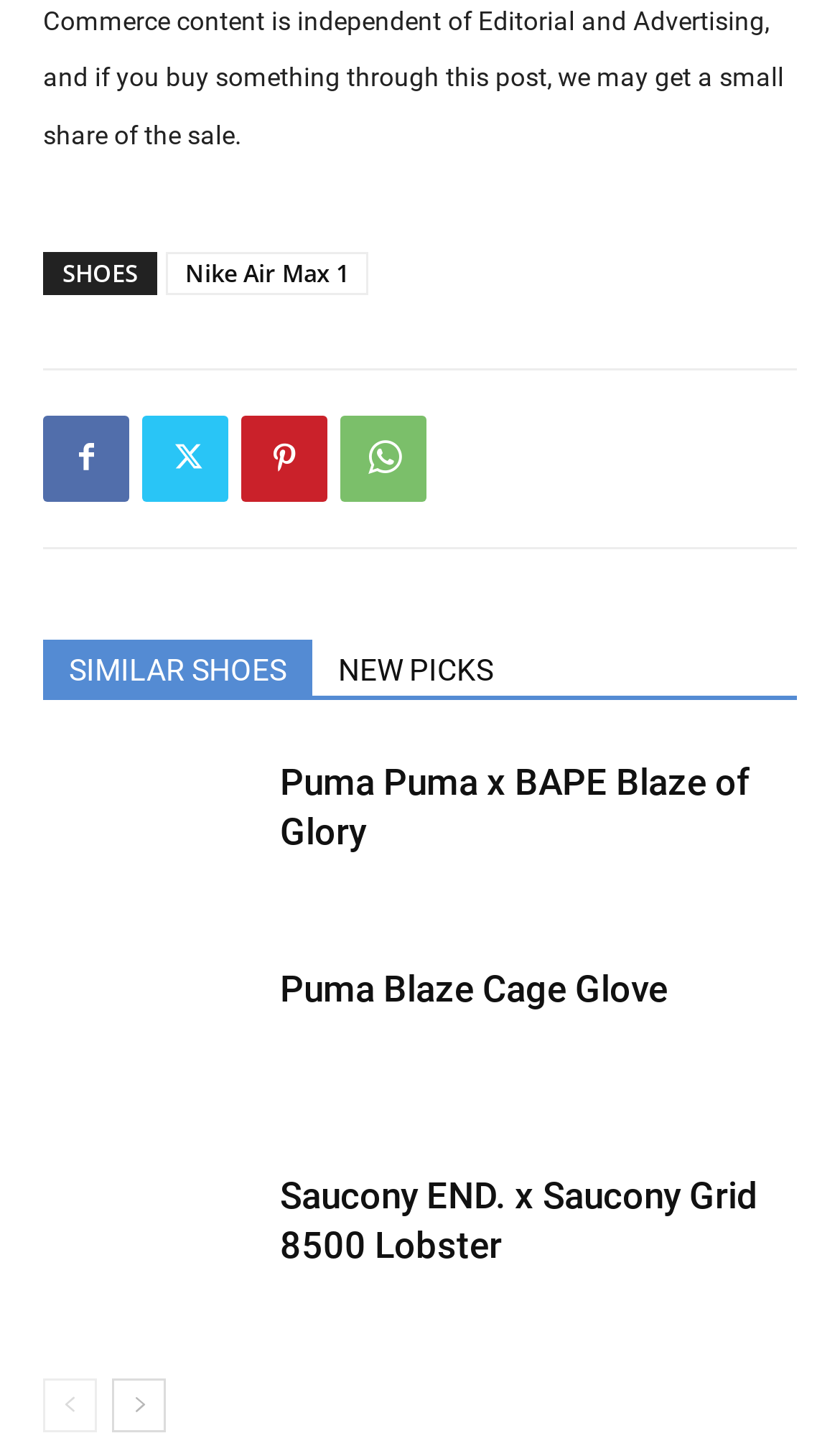Determine the bounding box coordinates for the clickable element required to fulfill the instruction: "Go to next page". Provide the coordinates as four float numbers between 0 and 1, i.e., [left, top, right, bottom].

[0.133, 0.946, 0.197, 0.983]